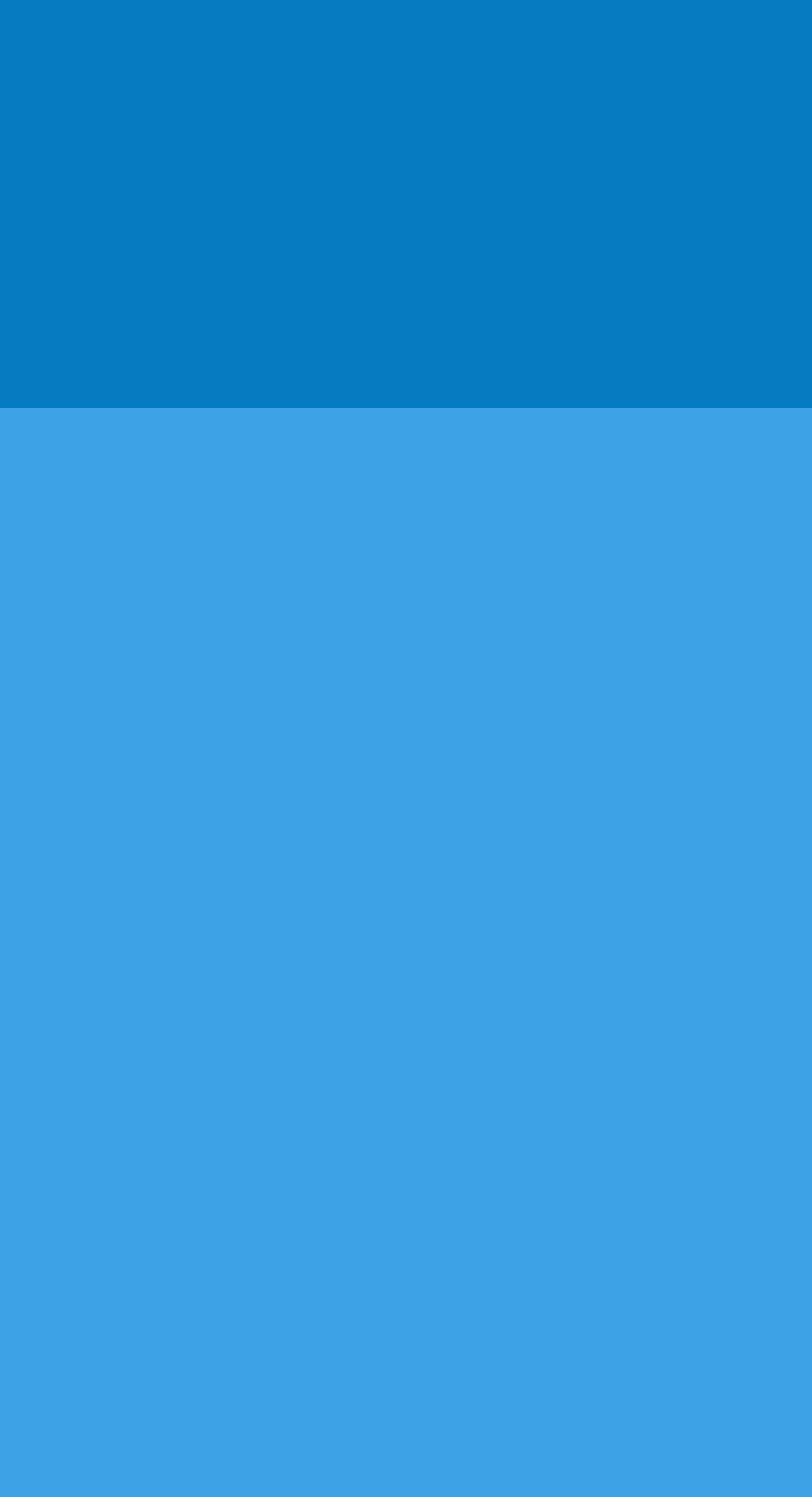Refer to the image and provide an in-depth answer to the question:
What is the name of the sports academy?

The name of the sports academy can be found in the heading element 'WOULD YOU LIKE TO JOIN DREAM SPORTS ACADEMY?' which is located at the top of the webpage.